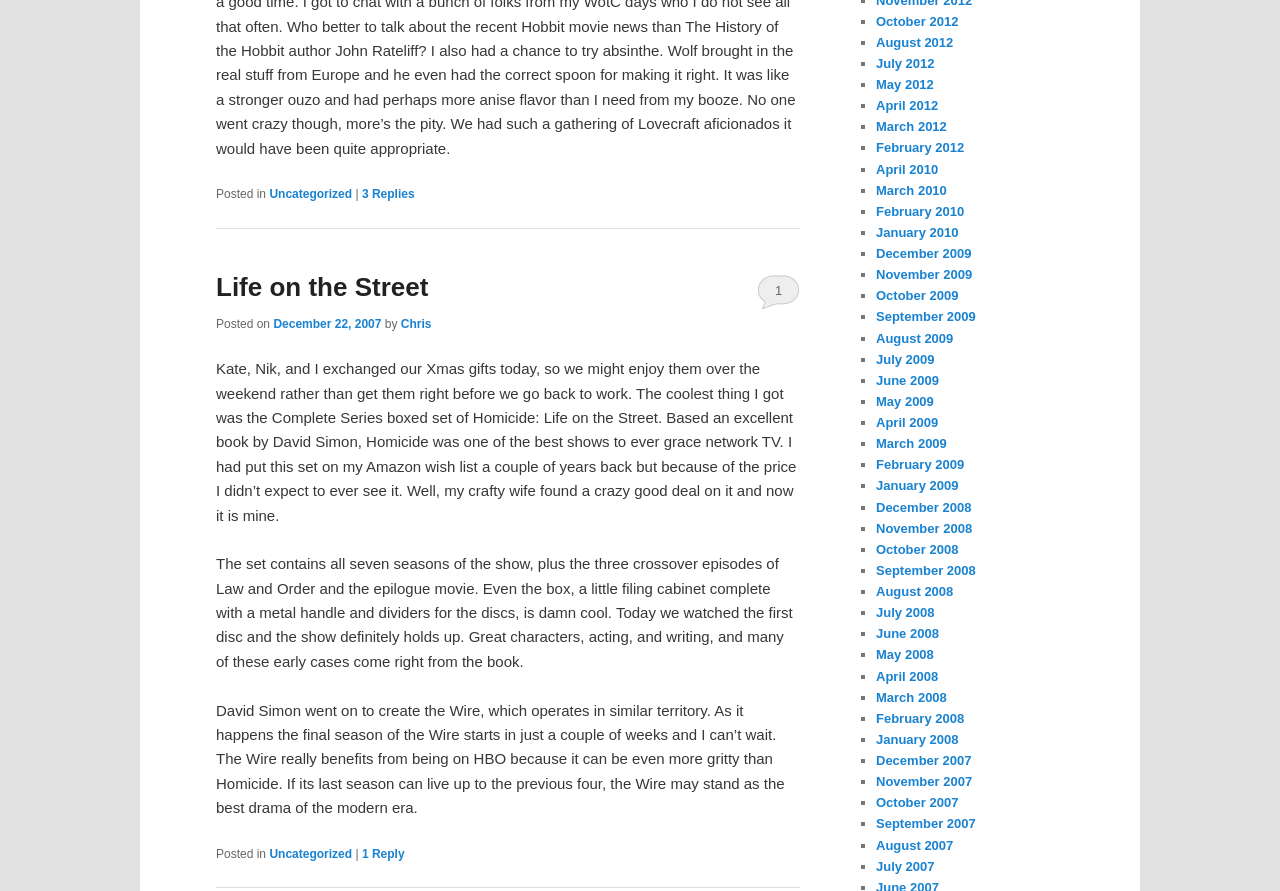Given the description: "Life on the Street", determine the bounding box coordinates of the UI element. The coordinates should be formatted as four float numbers between 0 and 1, [left, top, right, bottom].

[0.169, 0.305, 0.335, 0.339]